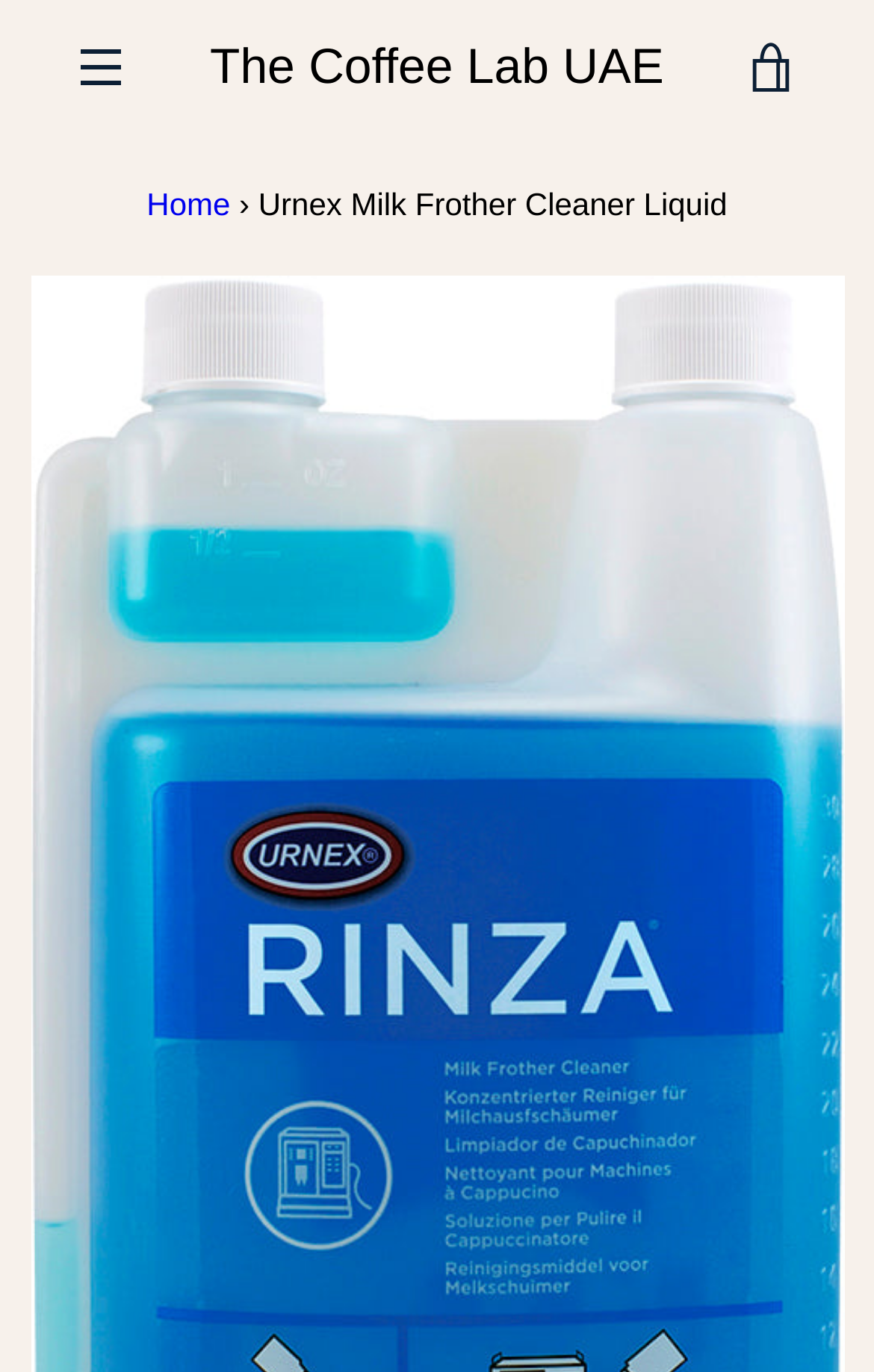What is the copyright year?
Provide an in-depth and detailed explanation in response to the question.

I found the copyright year by looking at the StaticText element 'Copyright © 2024,' at the bottom of the page.